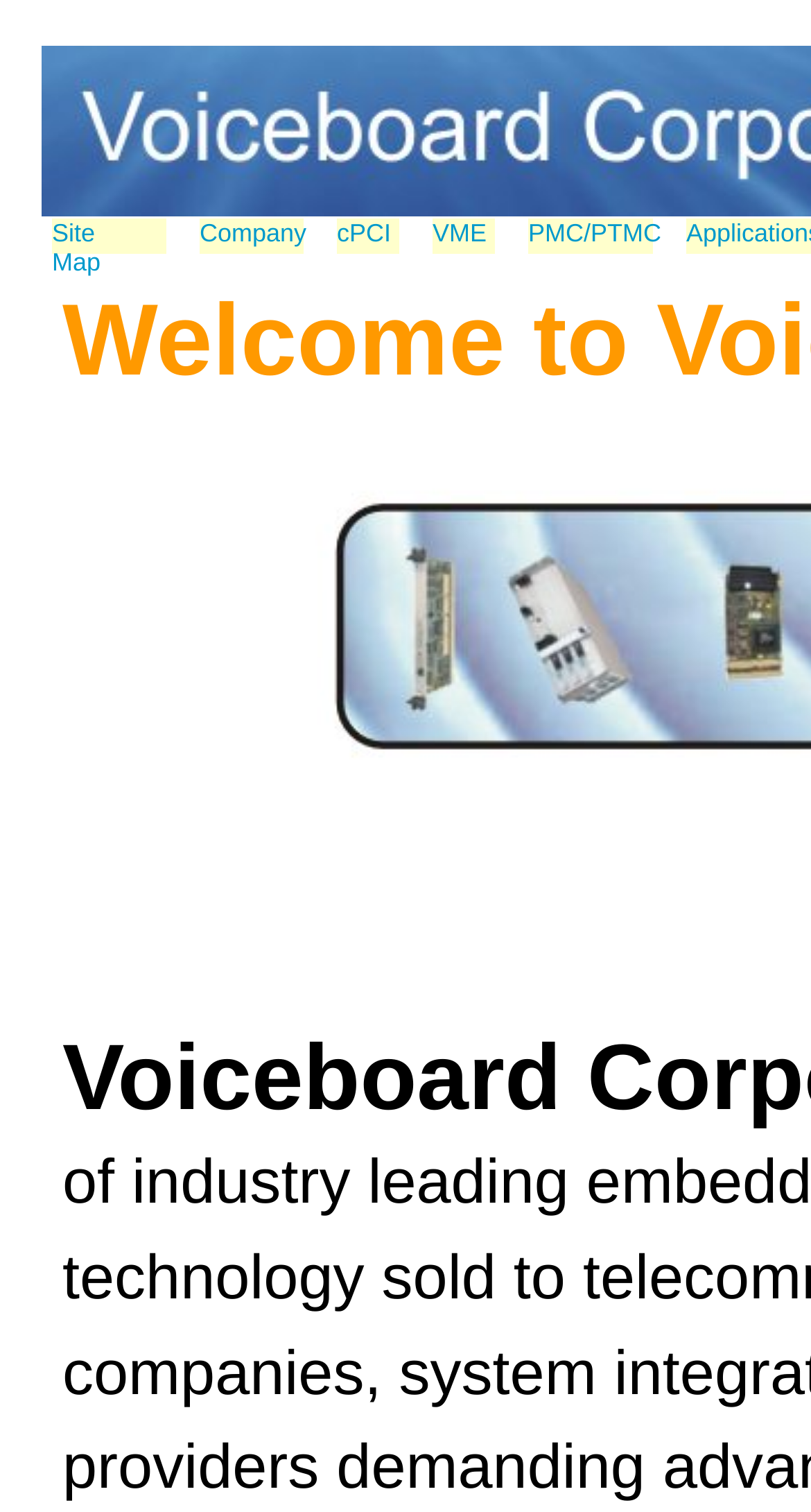Create an in-depth description of the webpage, covering main sections.

The webpage is the home page of Voiceboard Corporation. At the top, there are five links arranged horizontally, each contained within a table cell. From left to right, the links are labeled "Site Map", "Company", "cPCI", "VME", and "PMC/PTMC". These links are positioned near the top of the page, with the "Site Map" link located at the top left and the "PMC/PTMC" link at the top right.